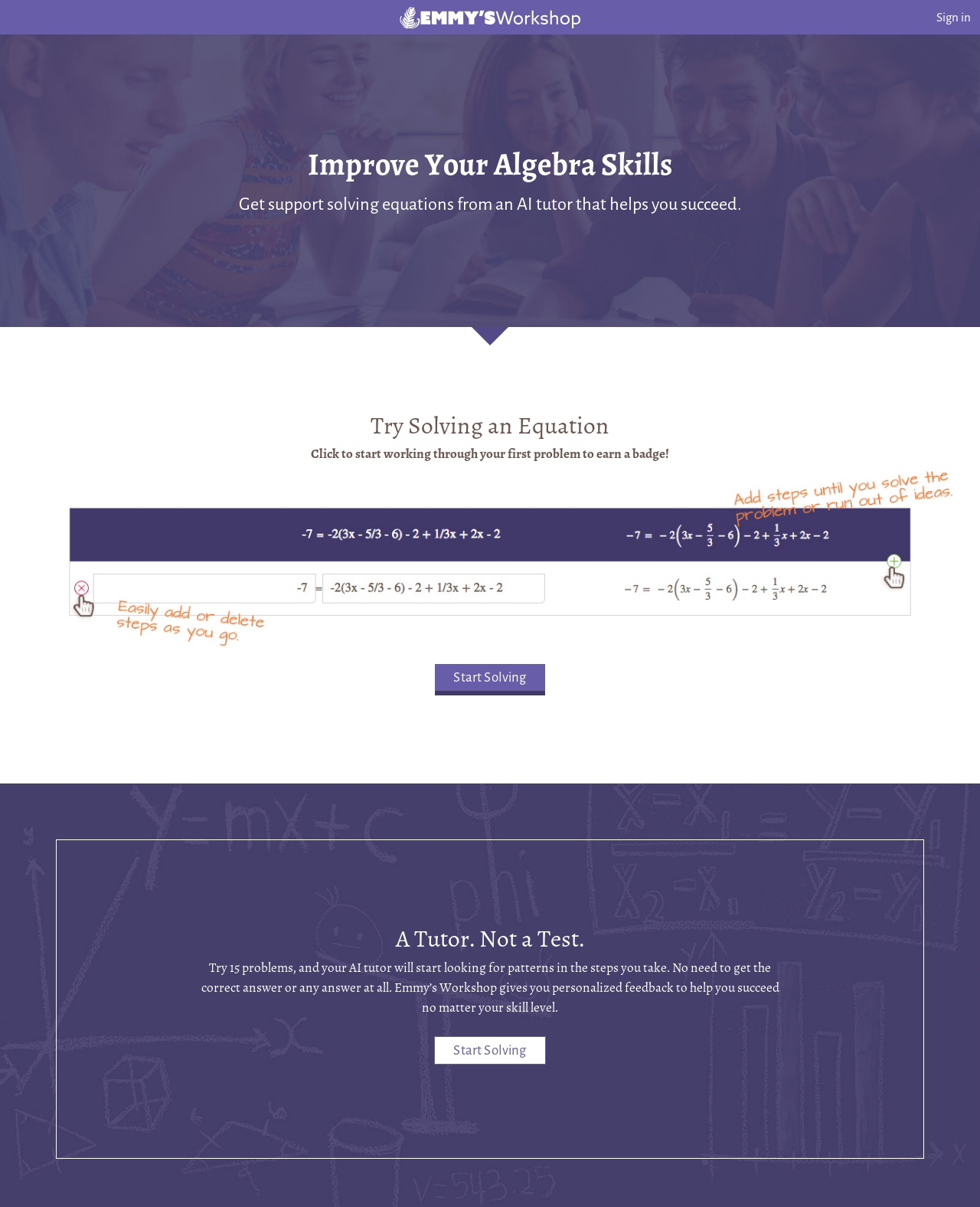Please determine the headline of the webpage and provide its content.

Improve Your Algebra Skills